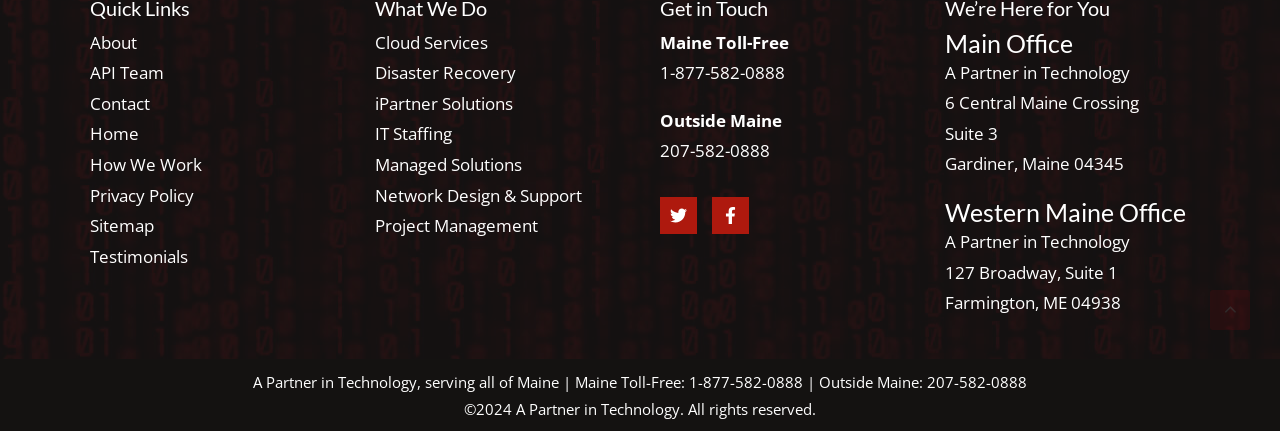Find the bounding box coordinates of the clickable region needed to perform the following instruction: "Click on About link". The coordinates should be provided as four float numbers between 0 and 1, i.e., [left, top, right, bottom].

[0.07, 0.071, 0.107, 0.125]